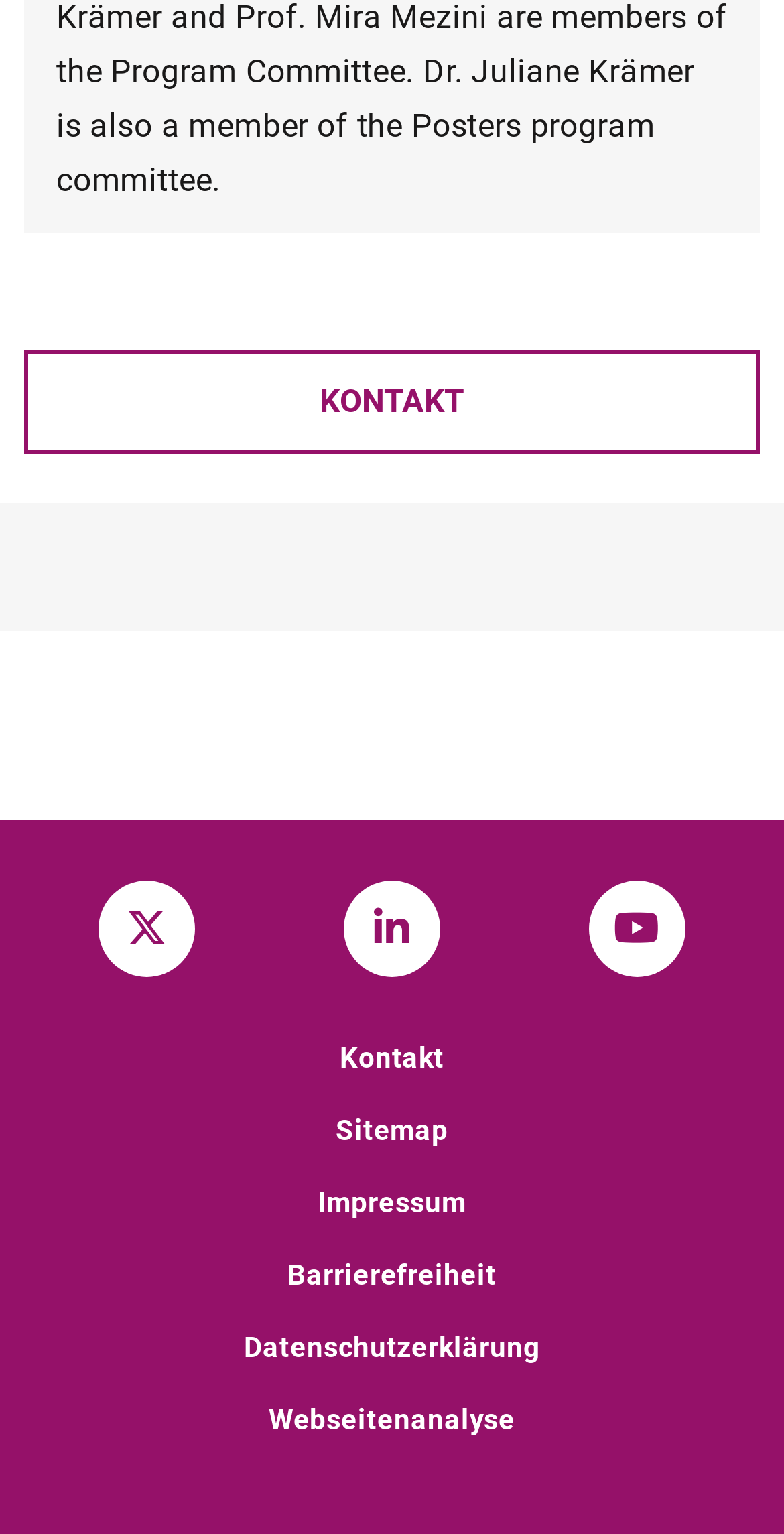Using the description: "Press releases", determine the UI element's bounding box coordinates. Ensure the coordinates are in the format of four float numbers between 0 and 1, i.e., [left, top, right, bottom].

None